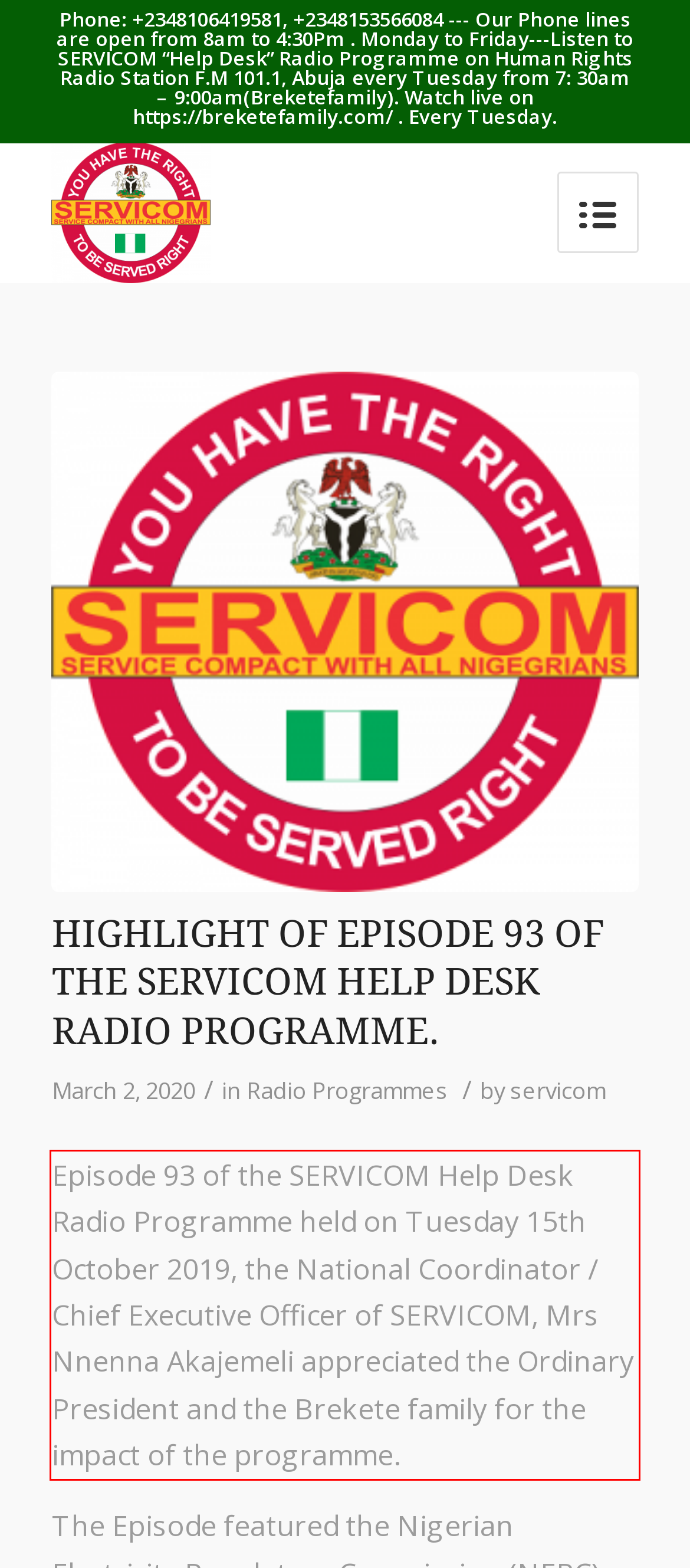Perform OCR on the text inside the red-bordered box in the provided screenshot and output the content.

Episode 93 of the SERVICOM Help Desk Radio Programme held on Tuesday 15th October 2019, the National Coordinator / Chief Executive Officer of SERVICOM, Mrs Nnenna Akajemeli appreciated the Ordinary President and the Brekete family for the impact of the programme.